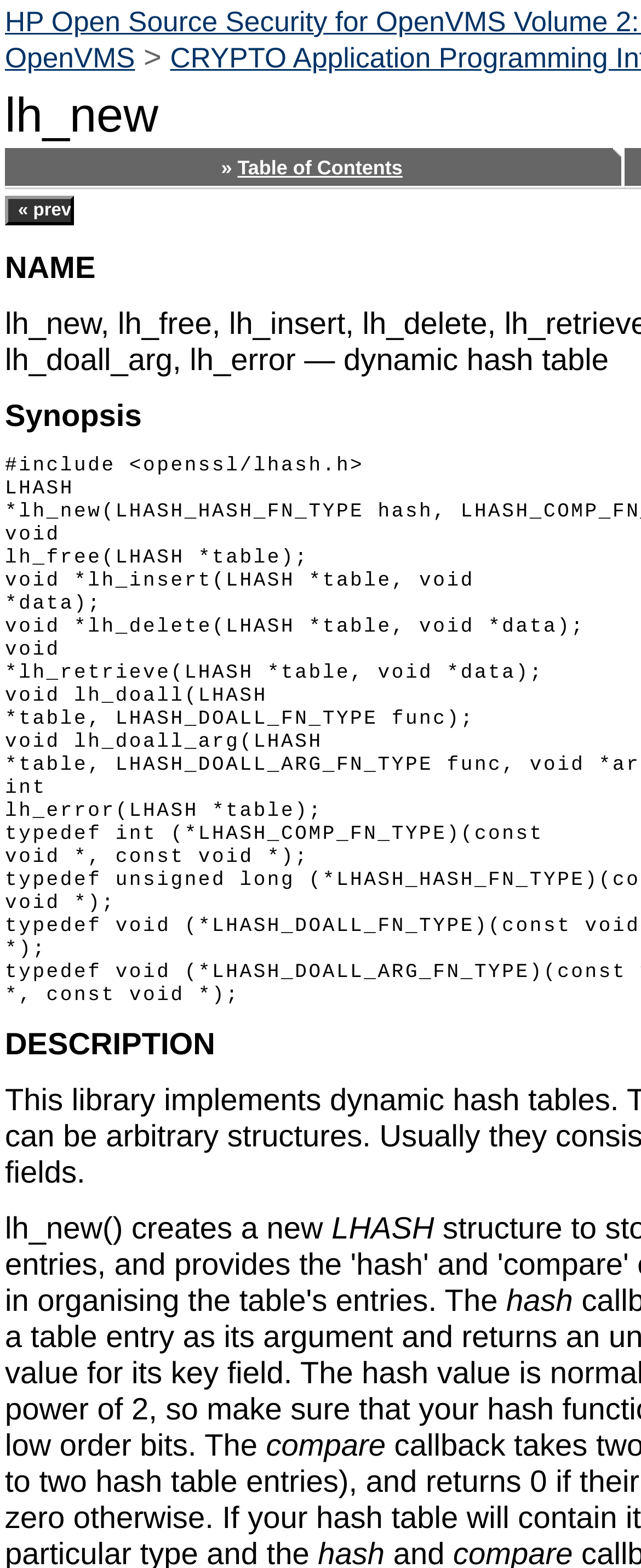Summarize the webpage comprehensively, mentioning all visible components.

This webpage appears to be a reference guide for a CRYPTO Application Programming Interface (API) related to HP Open Source Security for OpenVMS. 

At the top of the page, there is a table of contents section, which takes up most of the width of the page. Below this section, there are three empty table cells. 

On the left side of the page, there is a navigation section with a "prev" button. 

The main content of the page is divided into several sections, each describing a different function or variable related to the API. These sections are arranged vertically, with each section containing a brief description or code snippet. 

There are a total of 14 sections, each with a short title or description, such as "lh_new", "lh_free", "lh_insert", and so on. Some of these sections contain code snippets, including function declarations and variable definitions. 

The text is densely packed, with little whitespace between sections. There are no images on the page, except for several small "spacer" images that are used to separate sections.